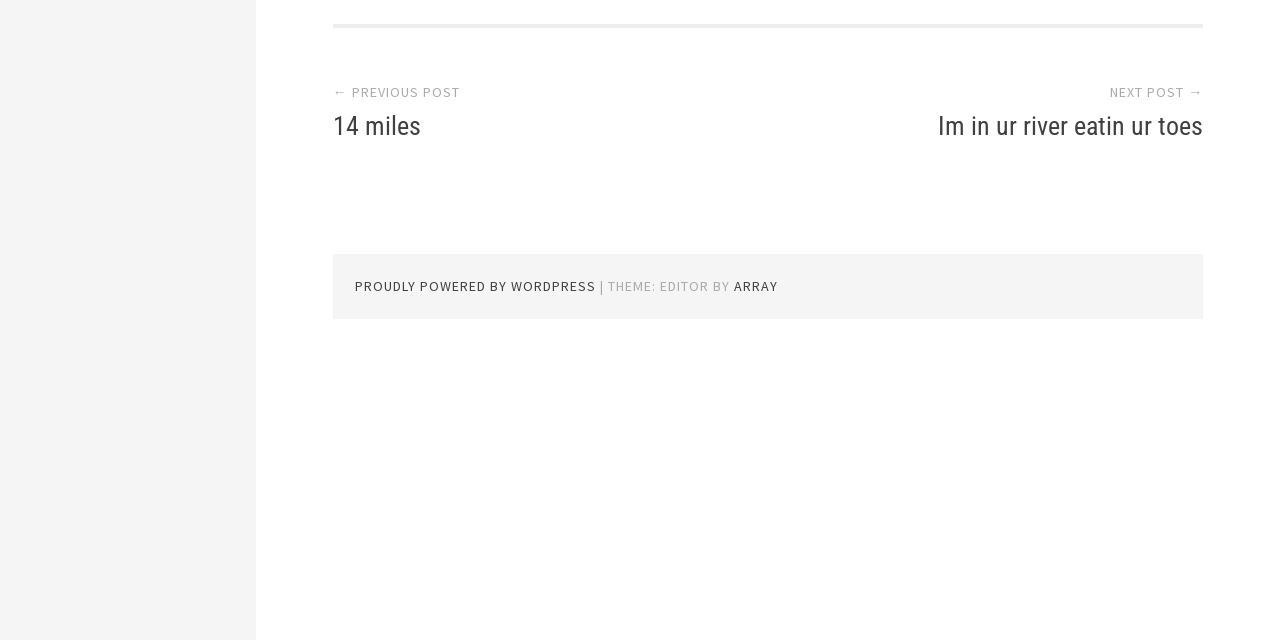Identify the bounding box coordinates of the HTML element based on this description: "Array".

[0.573, 0.433, 0.607, 0.461]